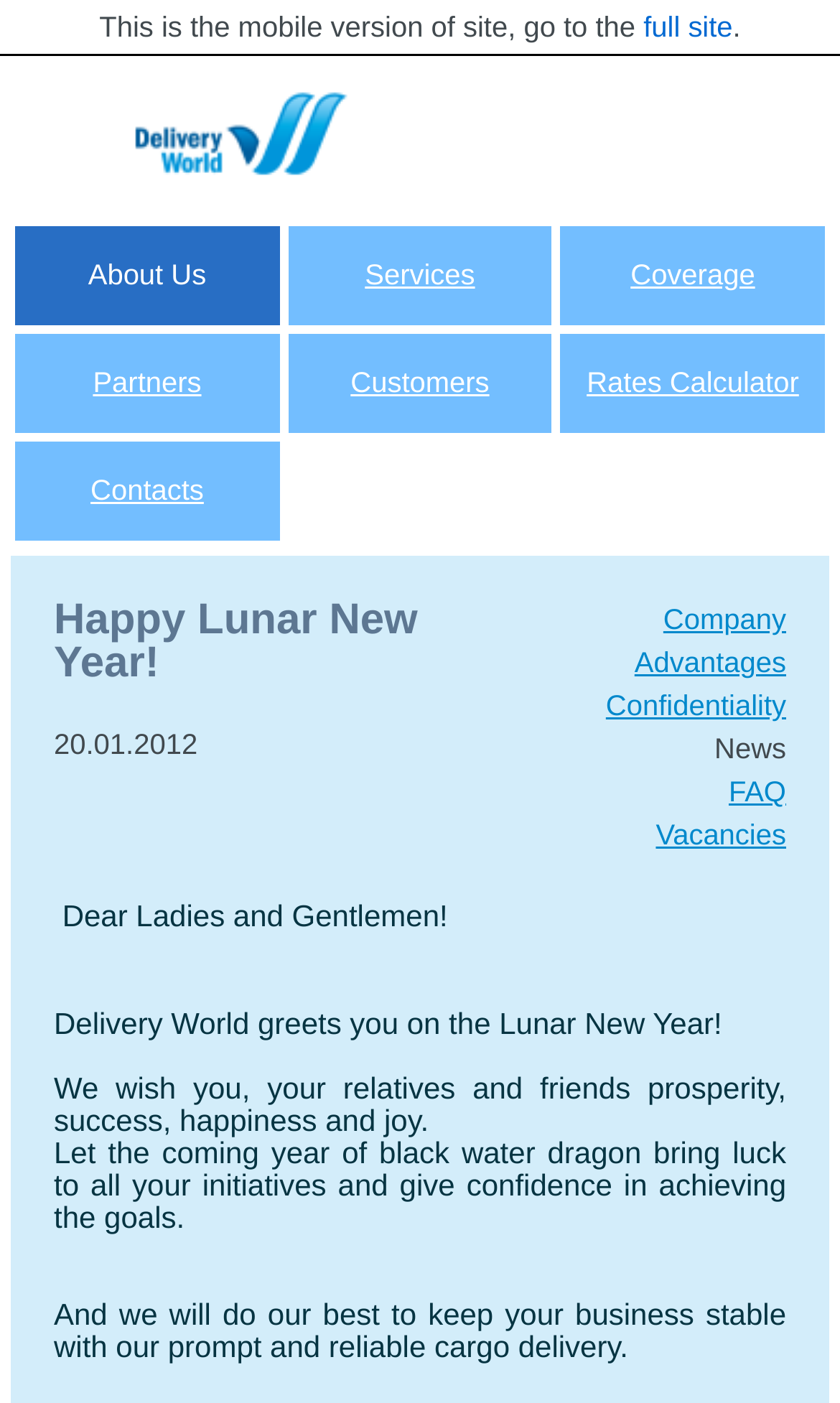Provide the bounding box coordinates for the area that should be clicked to complete the instruction: "visit services page".

[0.343, 0.173, 0.657, 0.22]